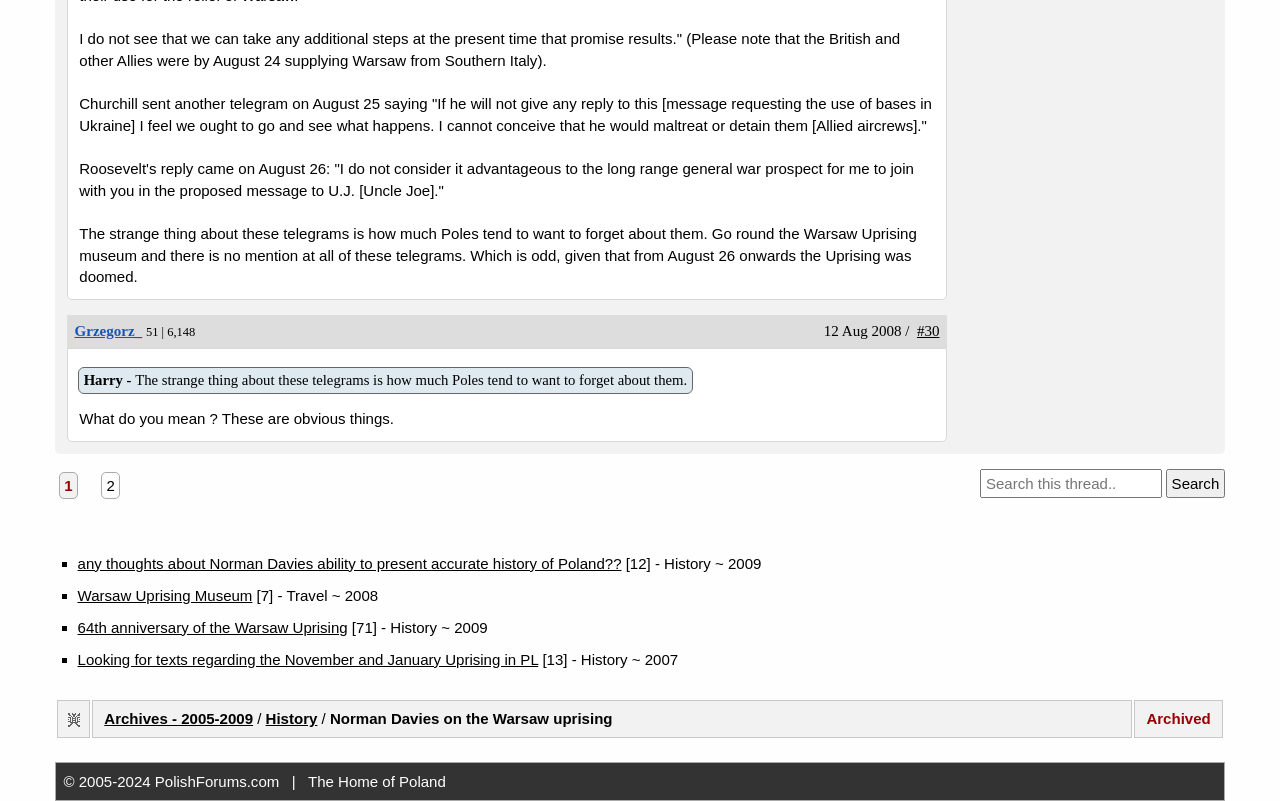Who is the author of the quote about forgetting telegrams?
Please give a detailed and elaborate answer to the question.

The quote 'The strange thing about these telegrams is how much Poles tend to want to forget about them.' is attributed to an unknown author, as there is no explicit mention of the author's name in the surrounding text.